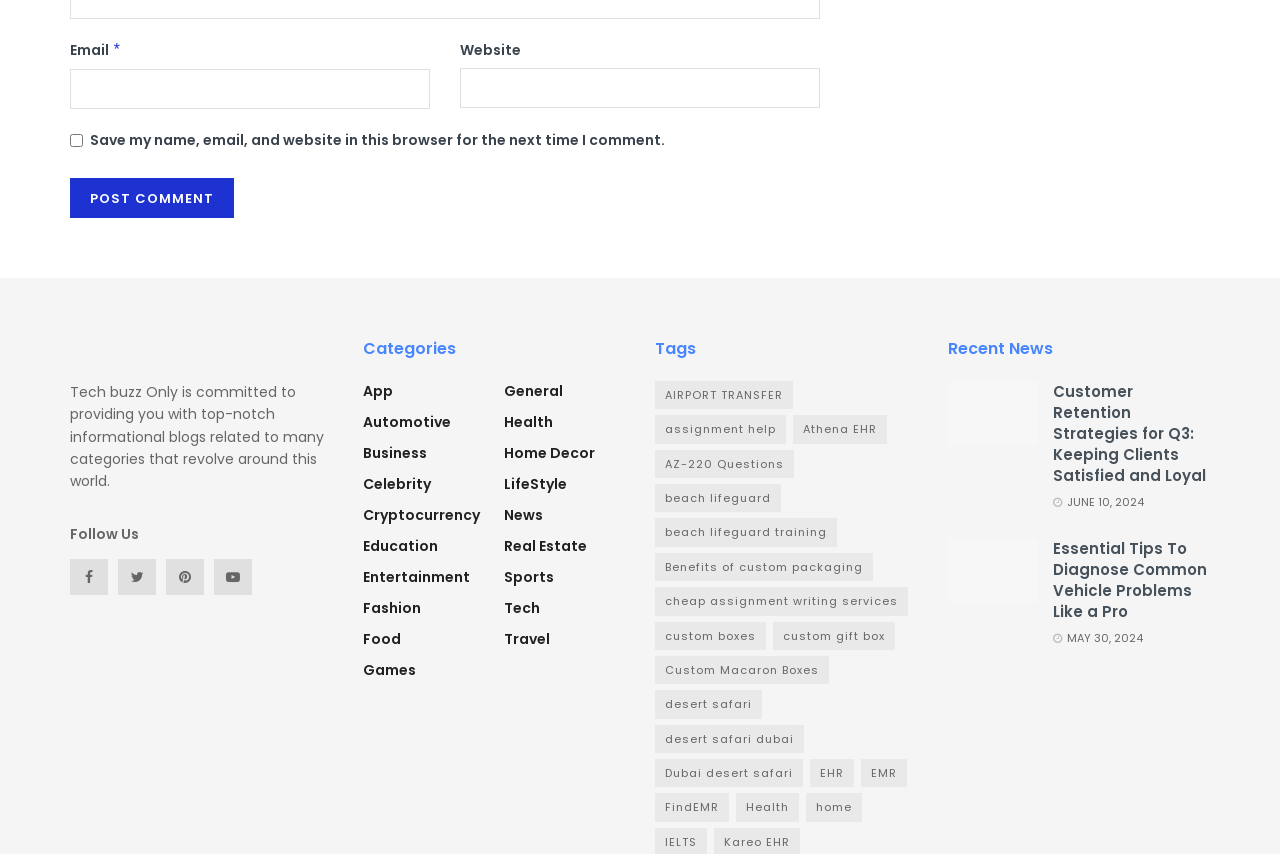How many items are in the 'desert safari' category?
Kindly give a detailed and elaborate answer to the question.

The 'desert safari' category is listed under the 'Tags' heading, and it has 5 items associated with it. This is indicated by the text '(5 items)' next to the category name.